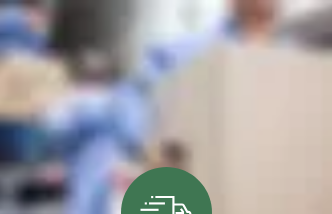Based on what you see in the screenshot, provide a thorough answer to this question: What type of items is the courier operation focused on transporting?

The image depicts a scene highlighting the essential services provided by a courier operation, and it is clear that the operation is particularly focused on medical supplies, as indicated by the large box being handled by the person in the foreground.